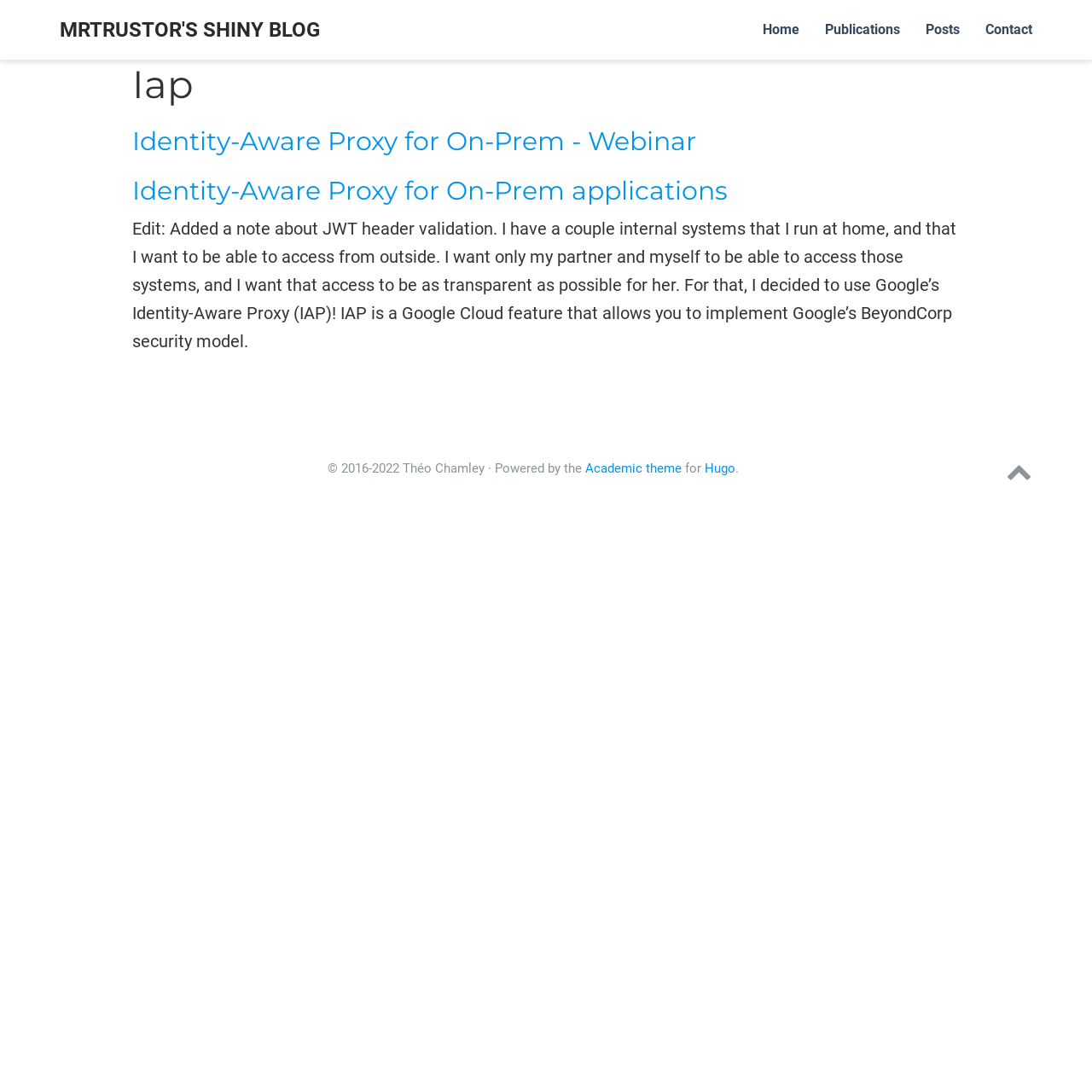Please specify the bounding box coordinates of the clickable region to carry out the following instruction: "visit the contact page". The coordinates should be four float numbers between 0 and 1, in the format [left, top, right, bottom].

[0.891, 0.0, 0.957, 0.055]